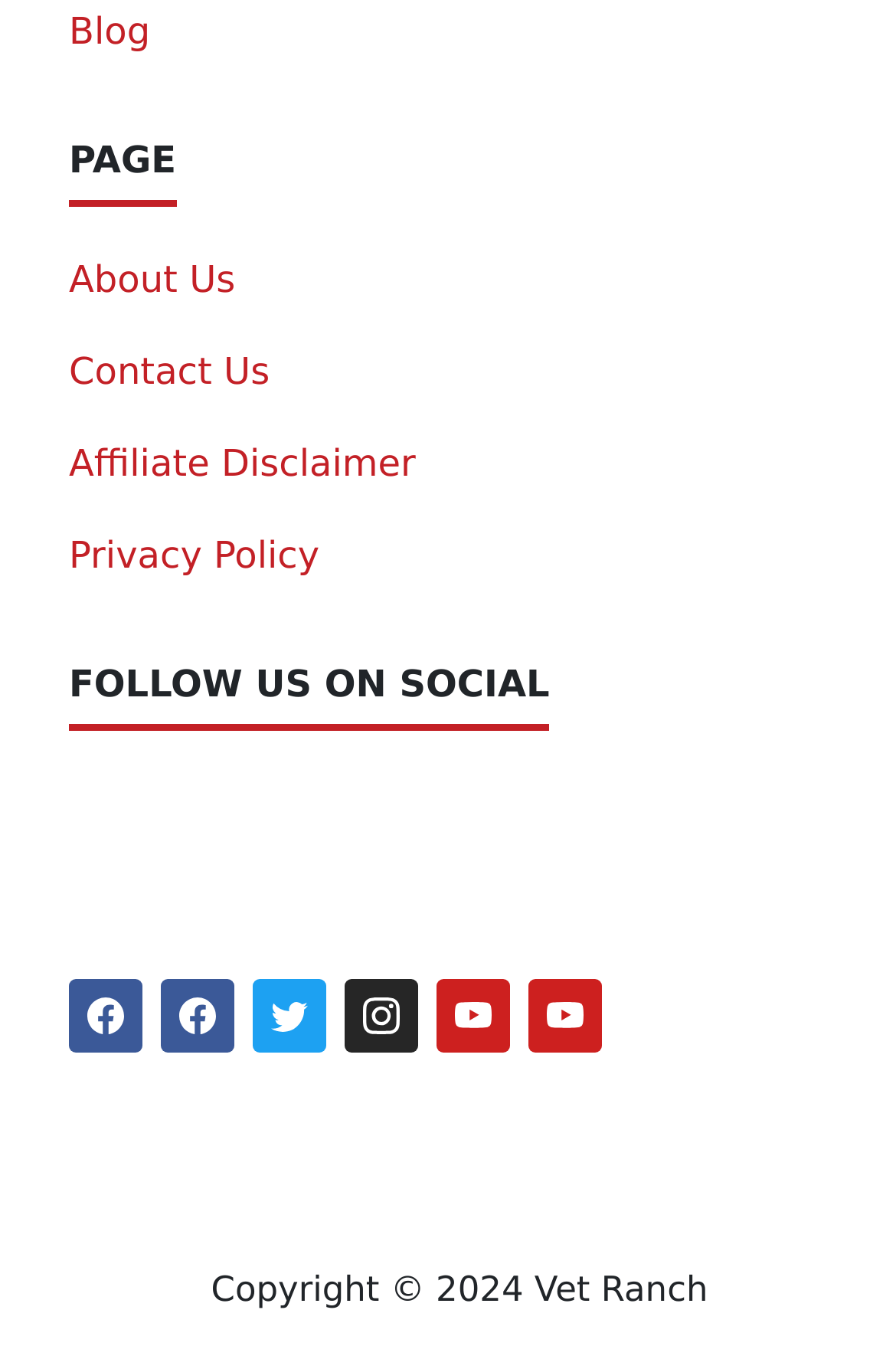Locate the bounding box coordinates of the clickable area to execute the instruction: "follow us on Facebook". Provide the coordinates as four float numbers between 0 and 1, represented as [left, top, right, bottom].

[0.077, 0.727, 0.159, 0.782]